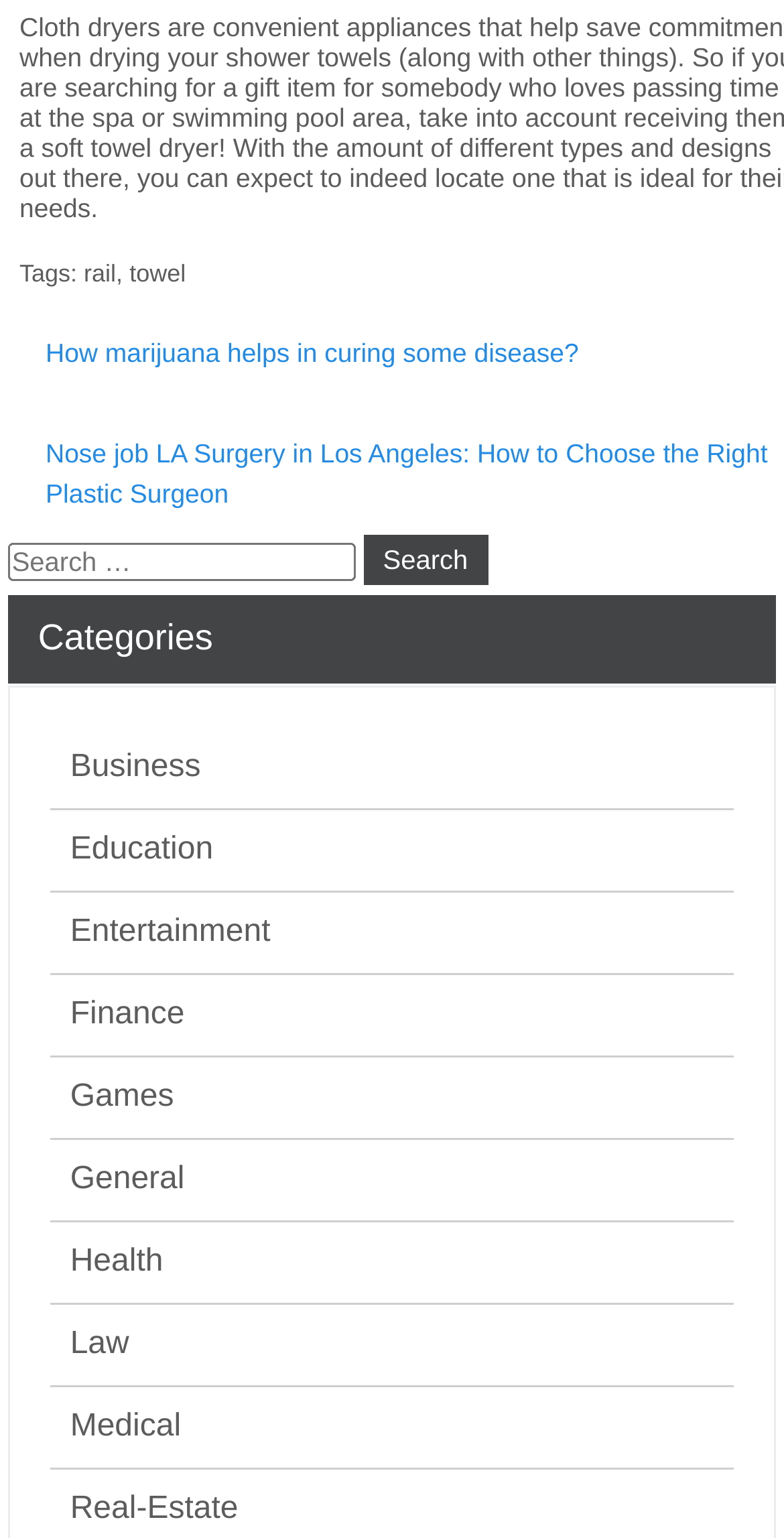Identify the bounding box coordinates of the HTML element based on this description: "towel".

[0.165, 0.169, 0.237, 0.187]